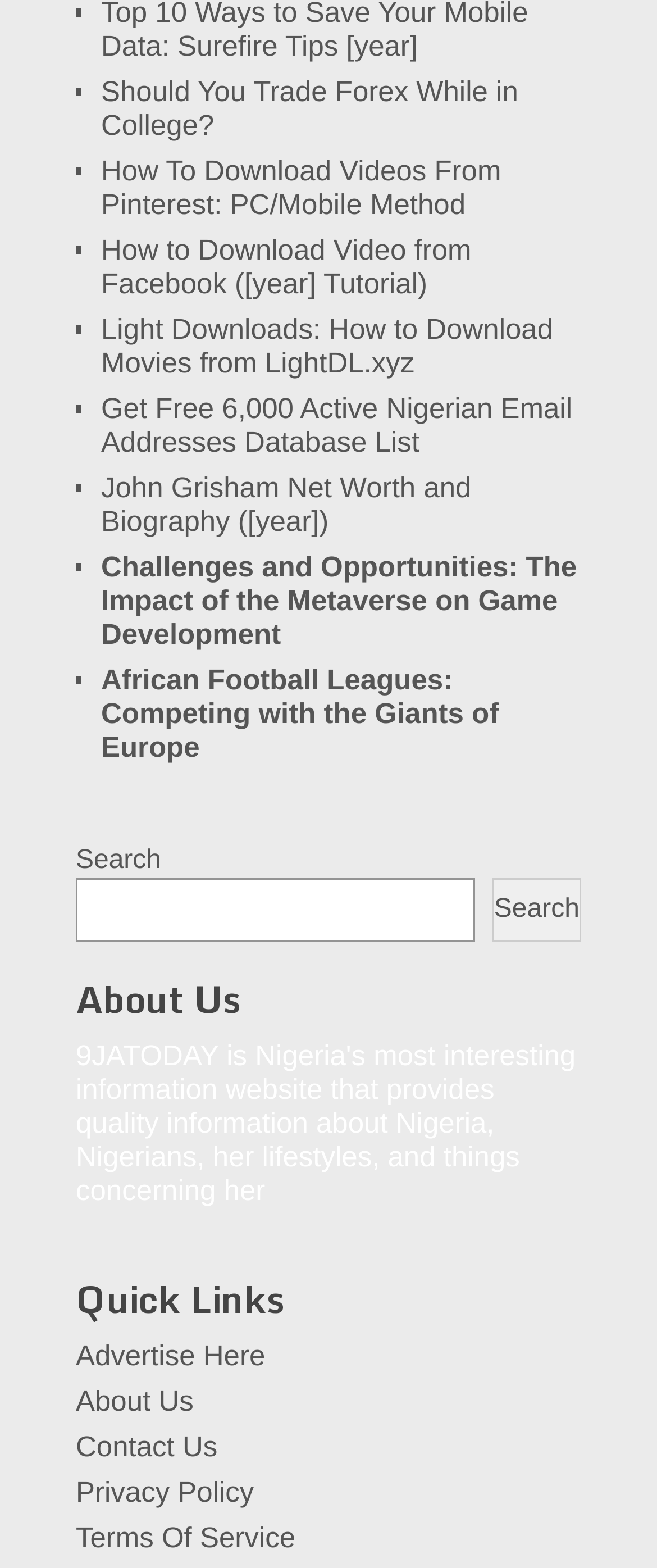Based on the element description: "Search", identify the UI element and provide its bounding box coordinates. Use four float numbers between 0 and 1, [left, top, right, bottom].

[0.749, 0.56, 0.885, 0.601]